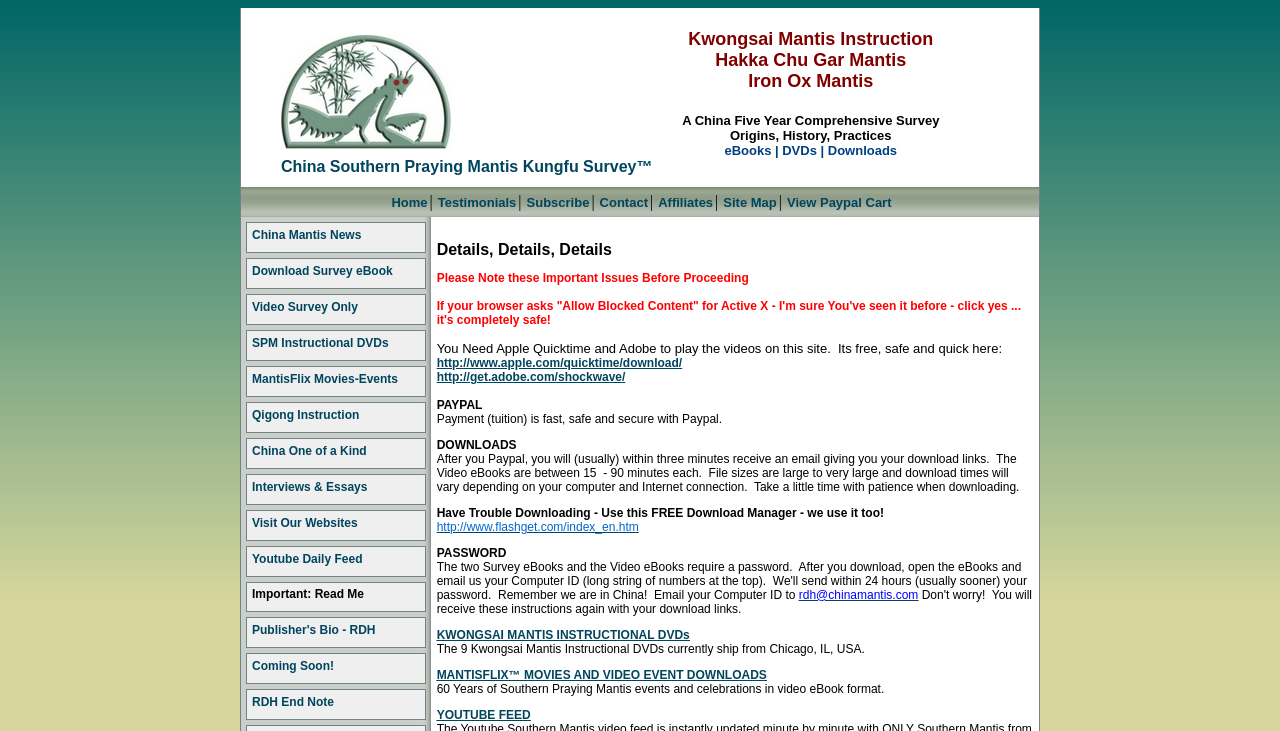Determine the bounding box coordinates of the clickable element to complete this instruction: "Click on Home". Provide the coordinates in the format of four float numbers between 0 and 1, [left, top, right, bottom].

[0.302, 0.262, 0.336, 0.291]